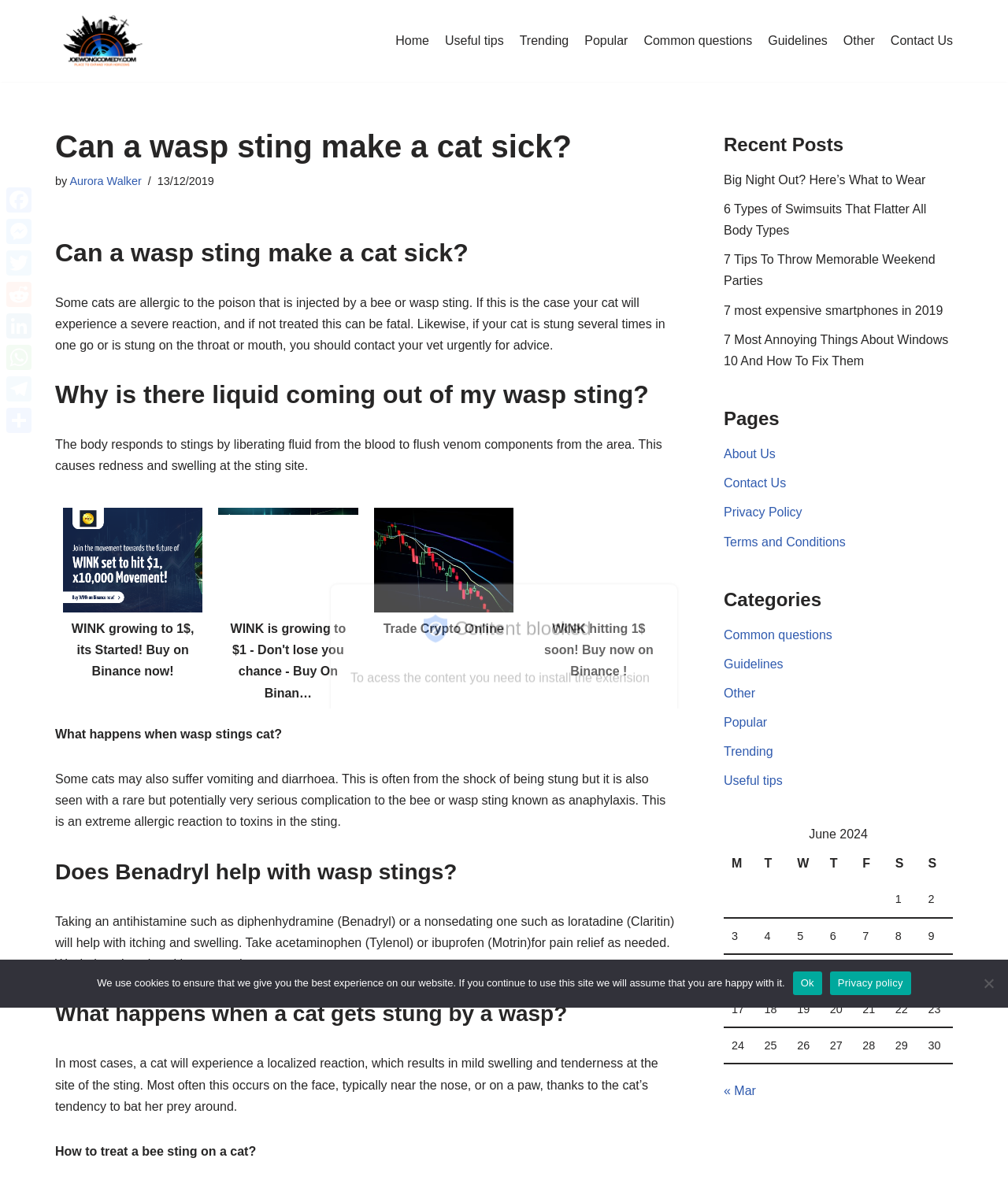What is the reaction of a cat to a wasp sting in most cases?
Provide a detailed answer to the question using information from the image.

According to the article, in most cases, a cat will experience a localized reaction, which results in mild swelling and tenderness at the site of the sting, often on the face or paw.